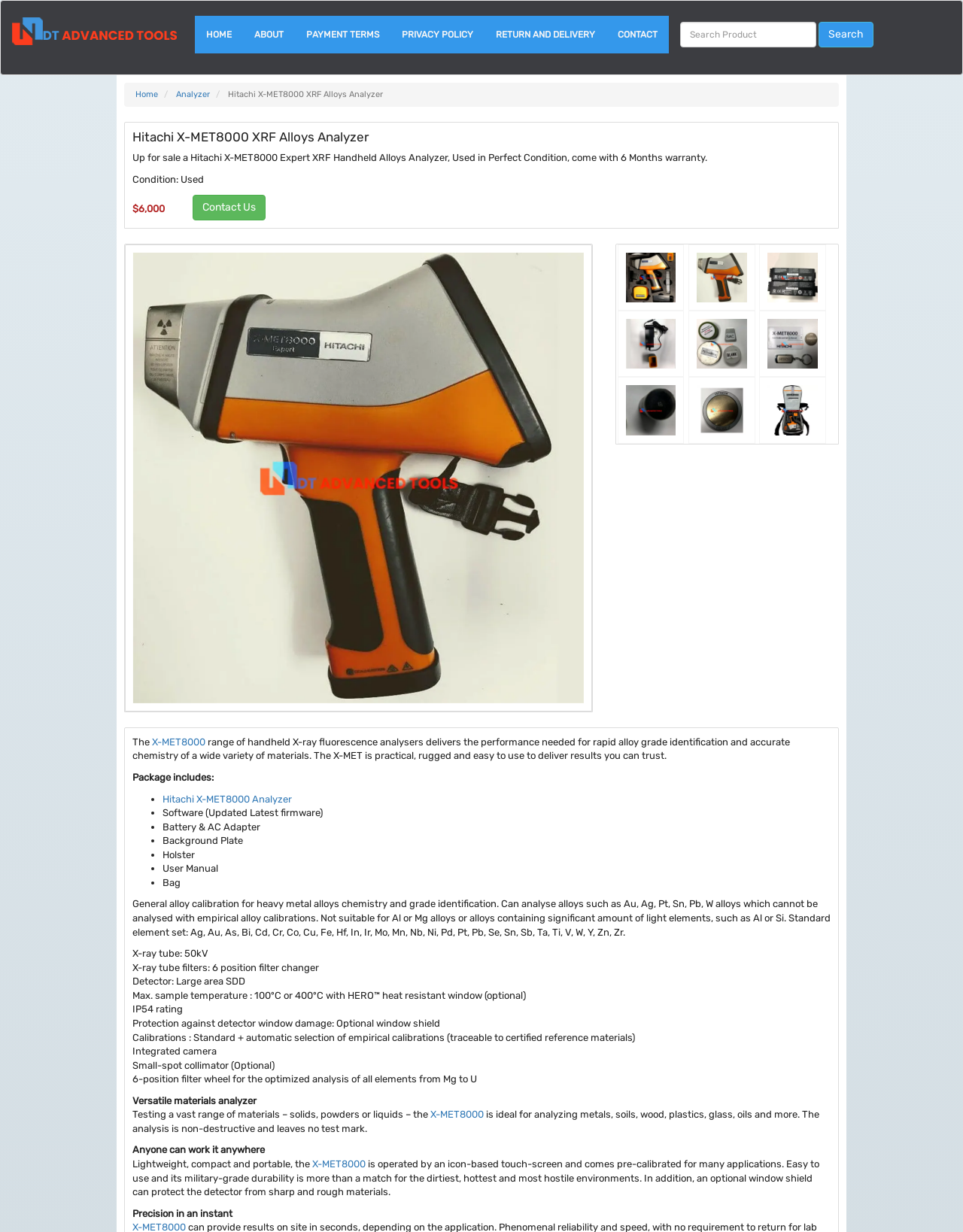Provide an in-depth caption for the contents of the webpage.

This webpage is selling a used Hitachi X-MET8000 Expert XRF Handheld Alloys Analyzer. At the top of the page, there is a logo and a navigation menu with links to "HOME", "ABOUT", "PAYMENT TERMS", "PRIVACY POLICY", "RETURN AND DELIVERY", and "CONTACT". Below the navigation menu, there is a search bar with a "Search" button.

On the left side of the page, there is a section with a heading "Hitachi X-MET8000 XRF Alloys Analyzer" and a description of the product, including its condition, price, and warranty information. There is also a "Contact Us" button.

Below the product description, there are five images of the analyzer from different angles. 

On the right side of the page, there is a detailed description of the analyzer's features and specifications, including its X-ray tube, detector, and filter changer. The text is divided into several sections, each with a specific topic, such as "General alloy calibration" and "Integrated camera". There are also several links to related topics, such as "X-MET8000".

At the bottom of the page, there is a section highlighting the analyzer's versatility and ease of use, with text describing its ability to analyze a wide range of materials and its durability in harsh environments.